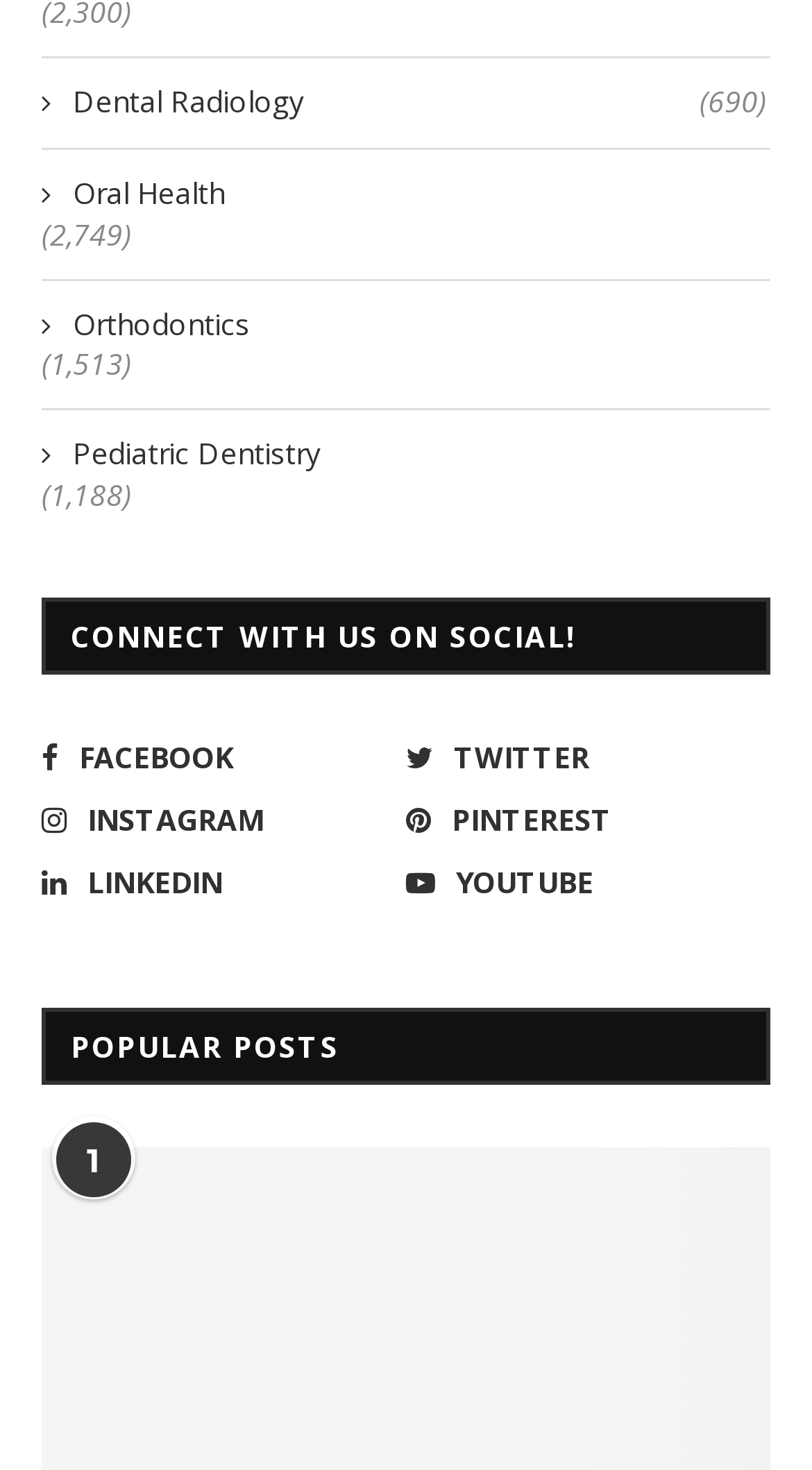Please identify the bounding box coordinates of the element I should click to complete this instruction: 'Click on Dental Radiology'. The coordinates should be given as four float numbers between 0 and 1, like this: [left, top, right, bottom].

[0.051, 0.056, 0.944, 0.084]